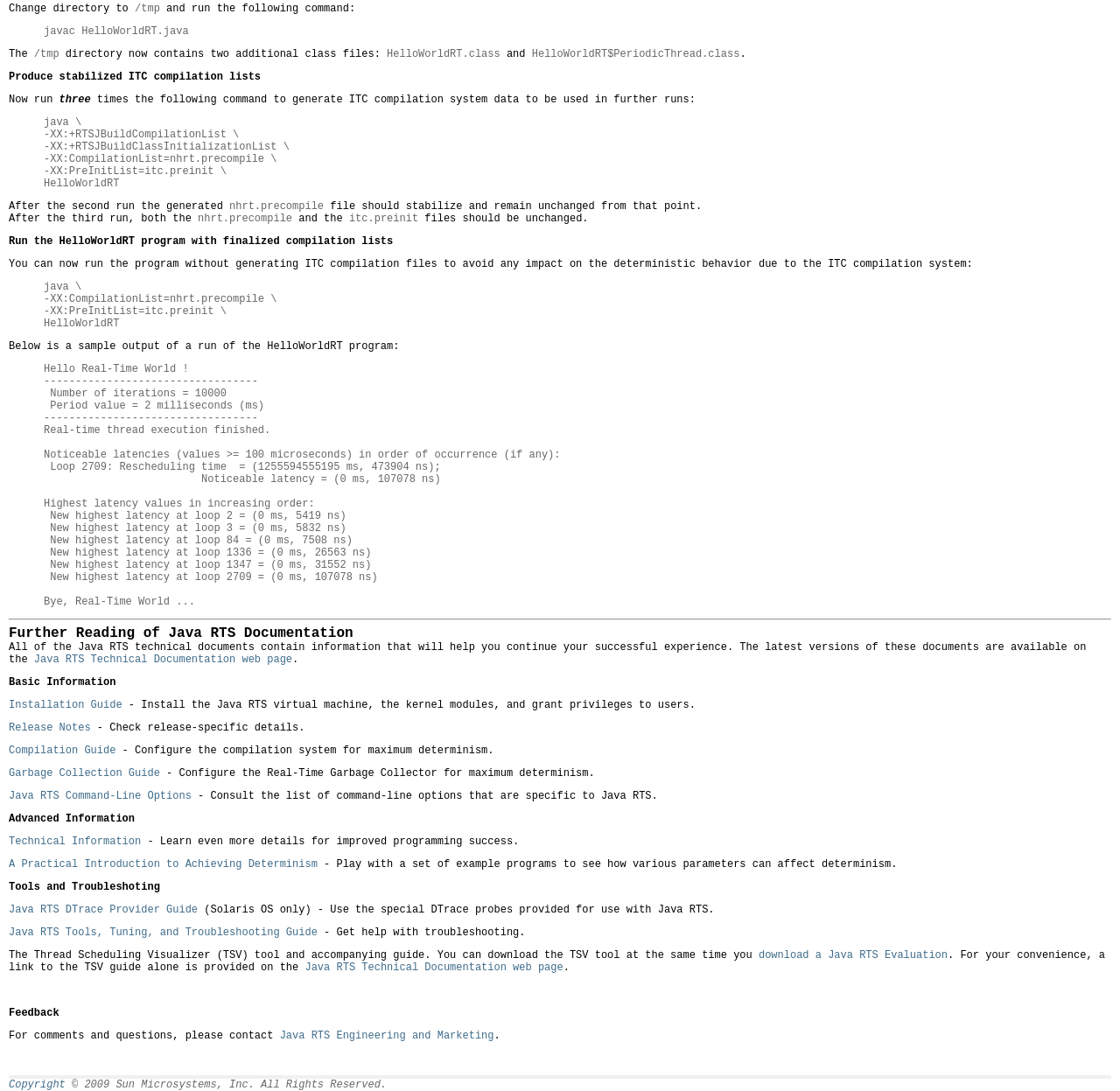Please determine the bounding box coordinates for the element that should be clicked to follow these instructions: "Click the 'Release Notes' link".

[0.008, 0.662, 0.081, 0.673]